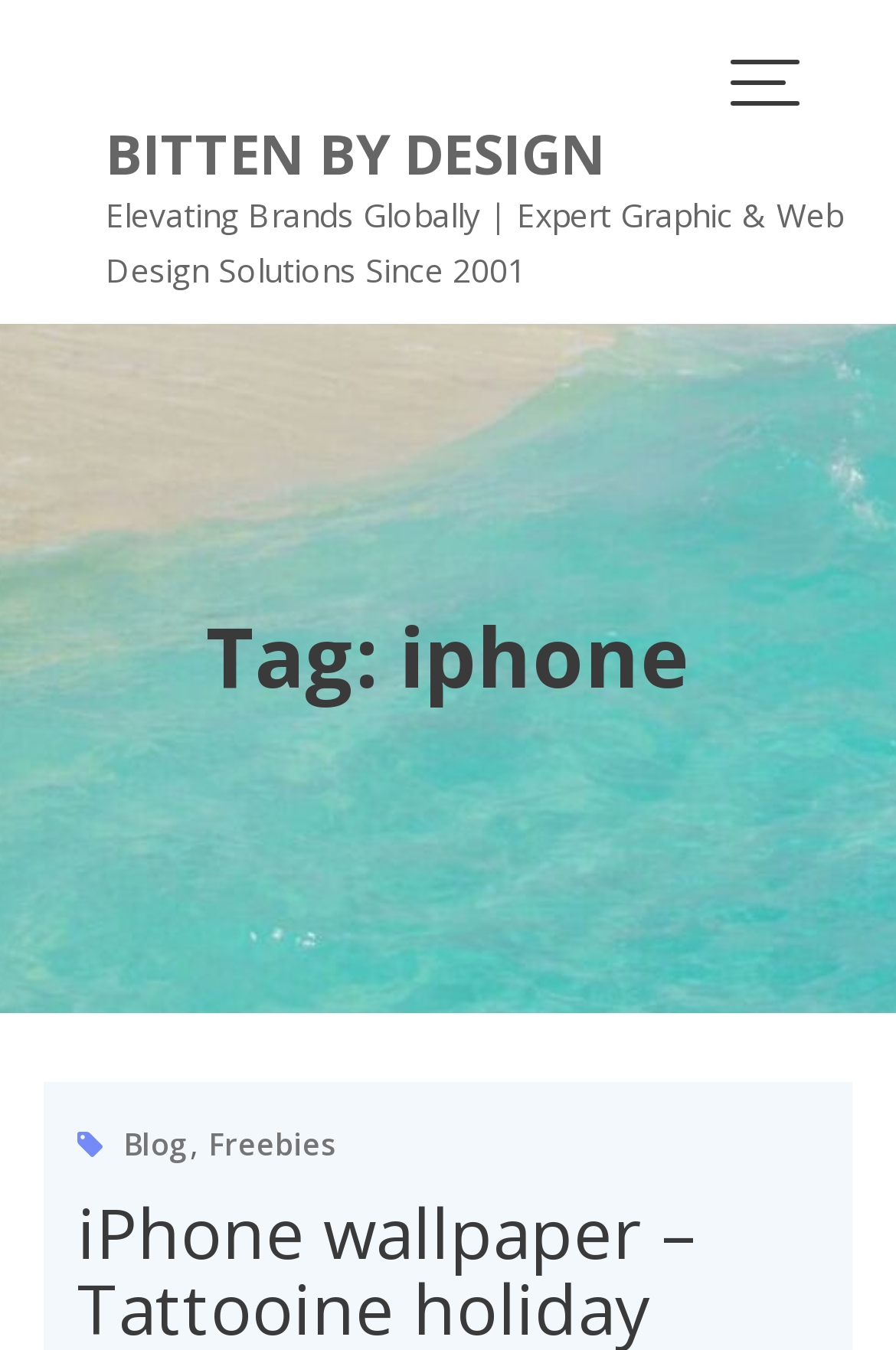Using the format (top-left x, top-left y, bottom-right x, bottom-right y), provide the bounding box coordinates for the described UI element. All values should be floating point numbers between 0 and 1: Skip to content

None